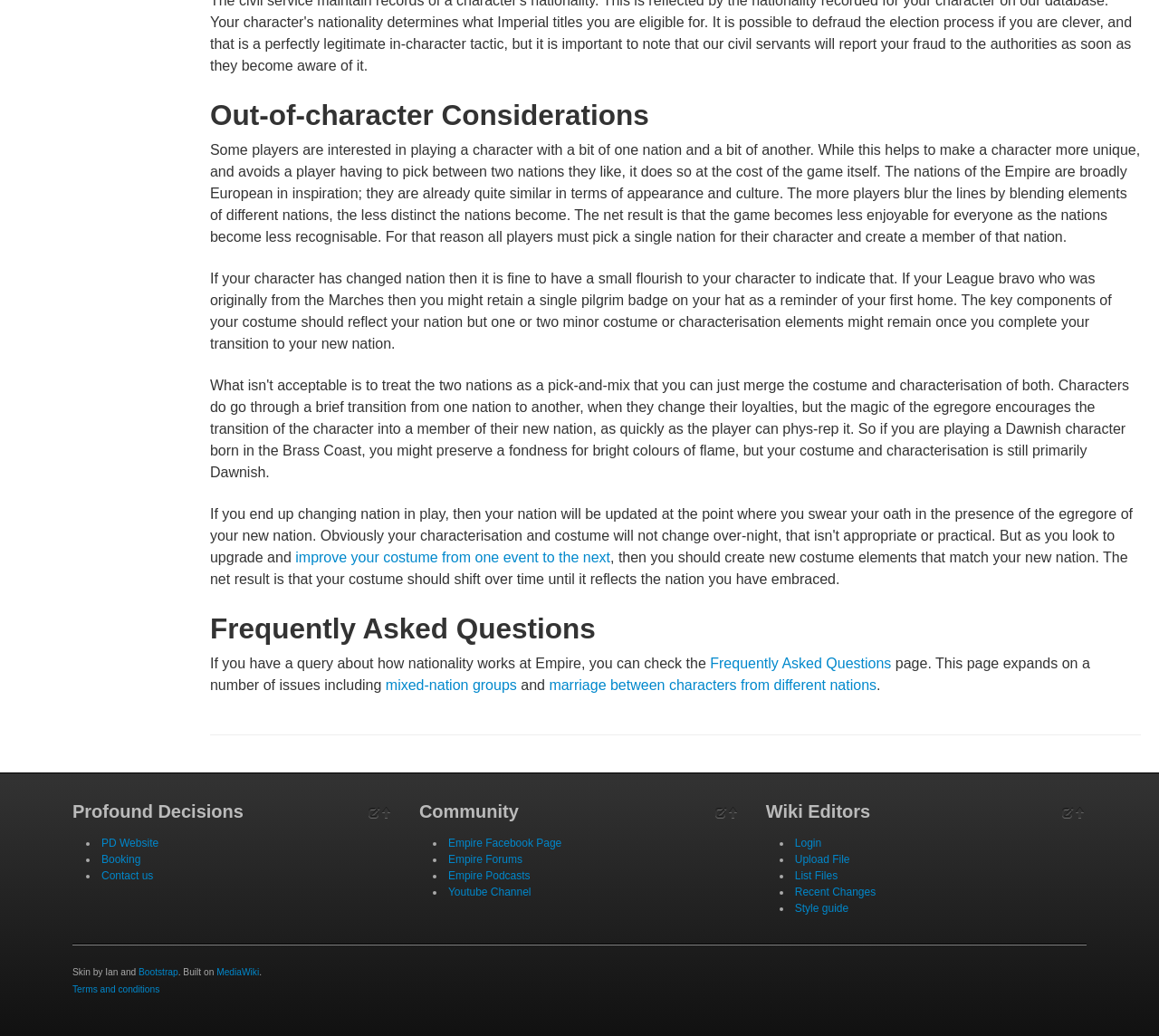Carefully observe the image and respond to the question with a detailed answer:
Where can players find more information about nationality rules?

The webpage mentions that players can check the Frequently Asked Questions page for more information about how nationality works in the Empire game. This page likely provides additional details and clarifications on the rules and guidelines for character nationality.